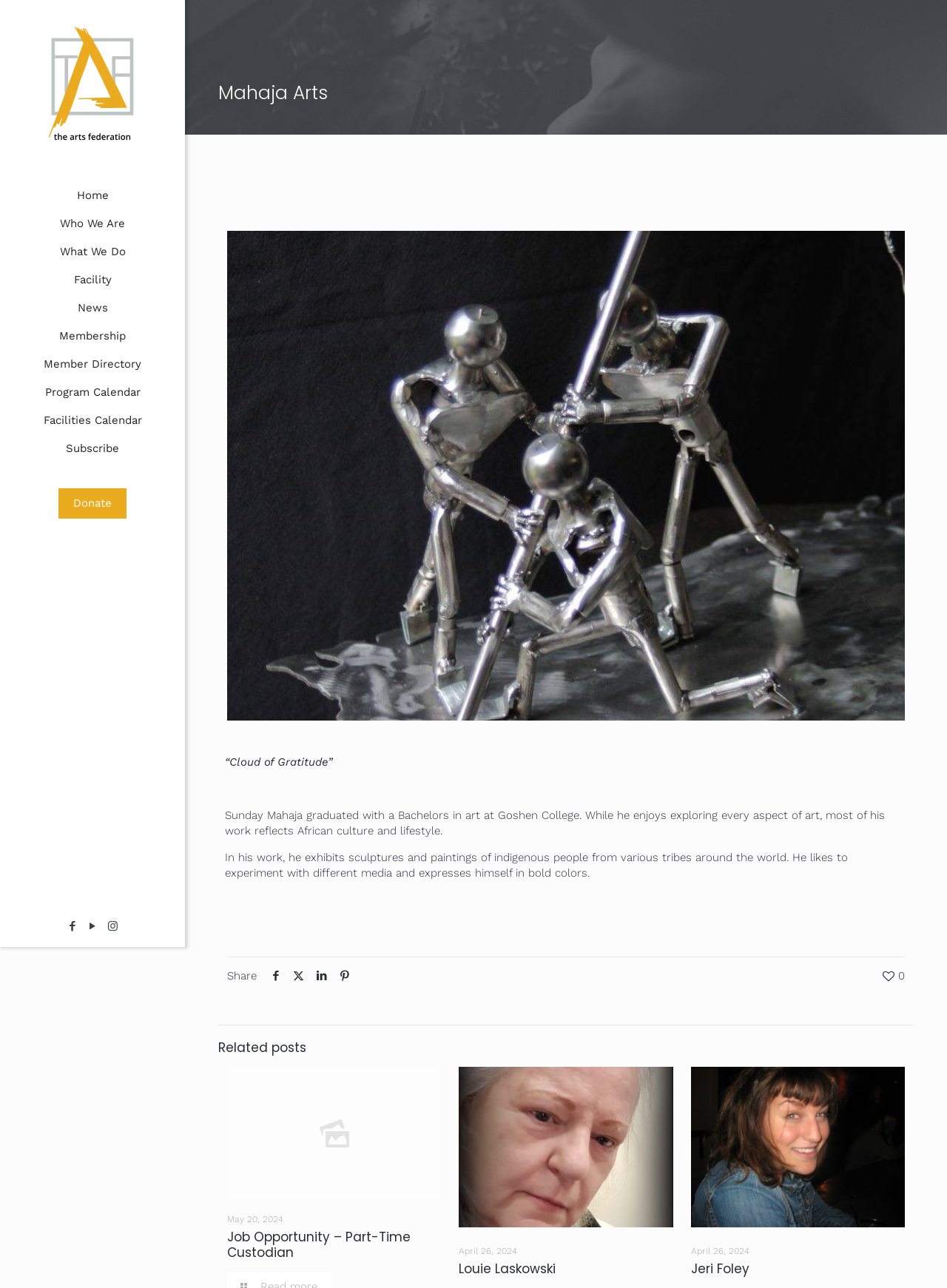Locate the bounding box coordinates of the clickable element to fulfill the following instruction: "Click the 'Home' link". Provide the coordinates as four float numbers between 0 and 1 in the format [left, top, right, bottom].

[0.0, 0.141, 0.195, 0.163]